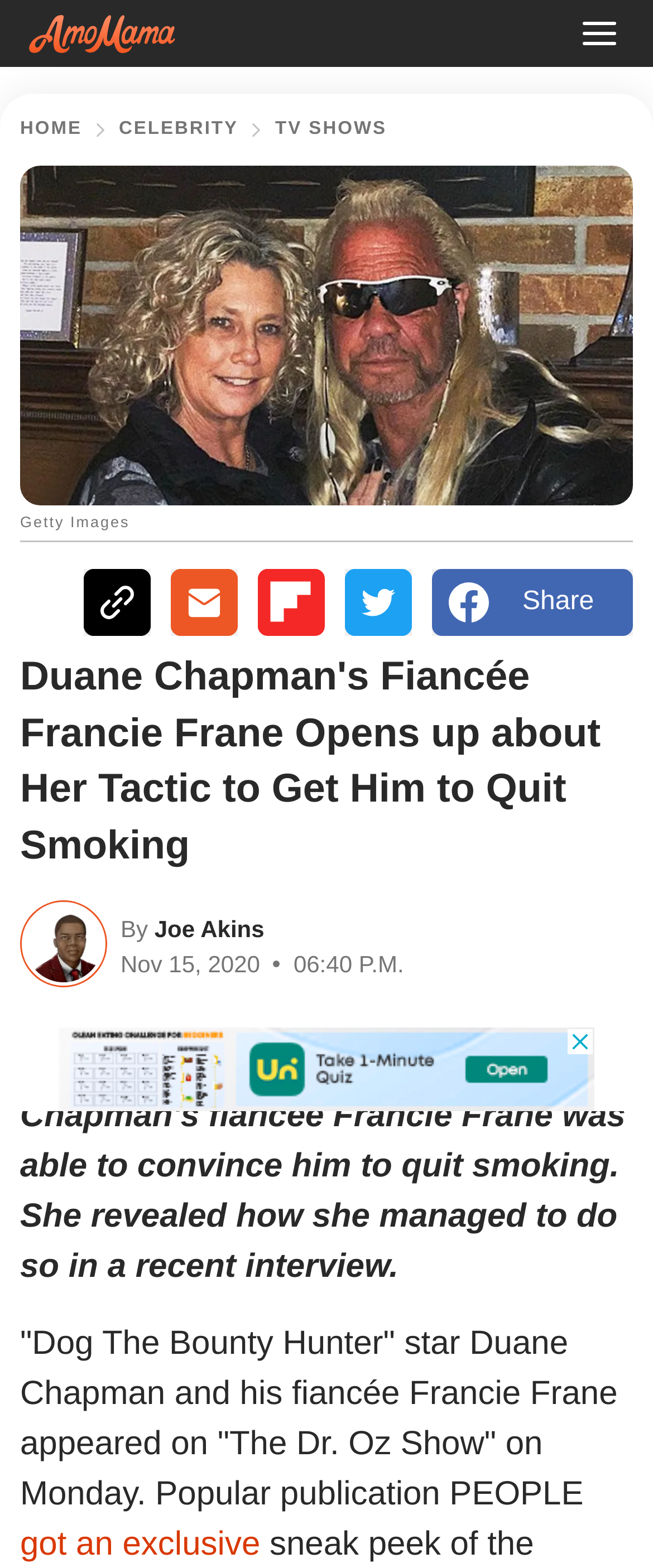Predict the bounding box coordinates of the UI element that matches this description: "Joe Akins". The coordinates should be in the format [left, top, right, bottom] with each value between 0 and 1.

[0.227, 0.581, 0.405, 0.602]